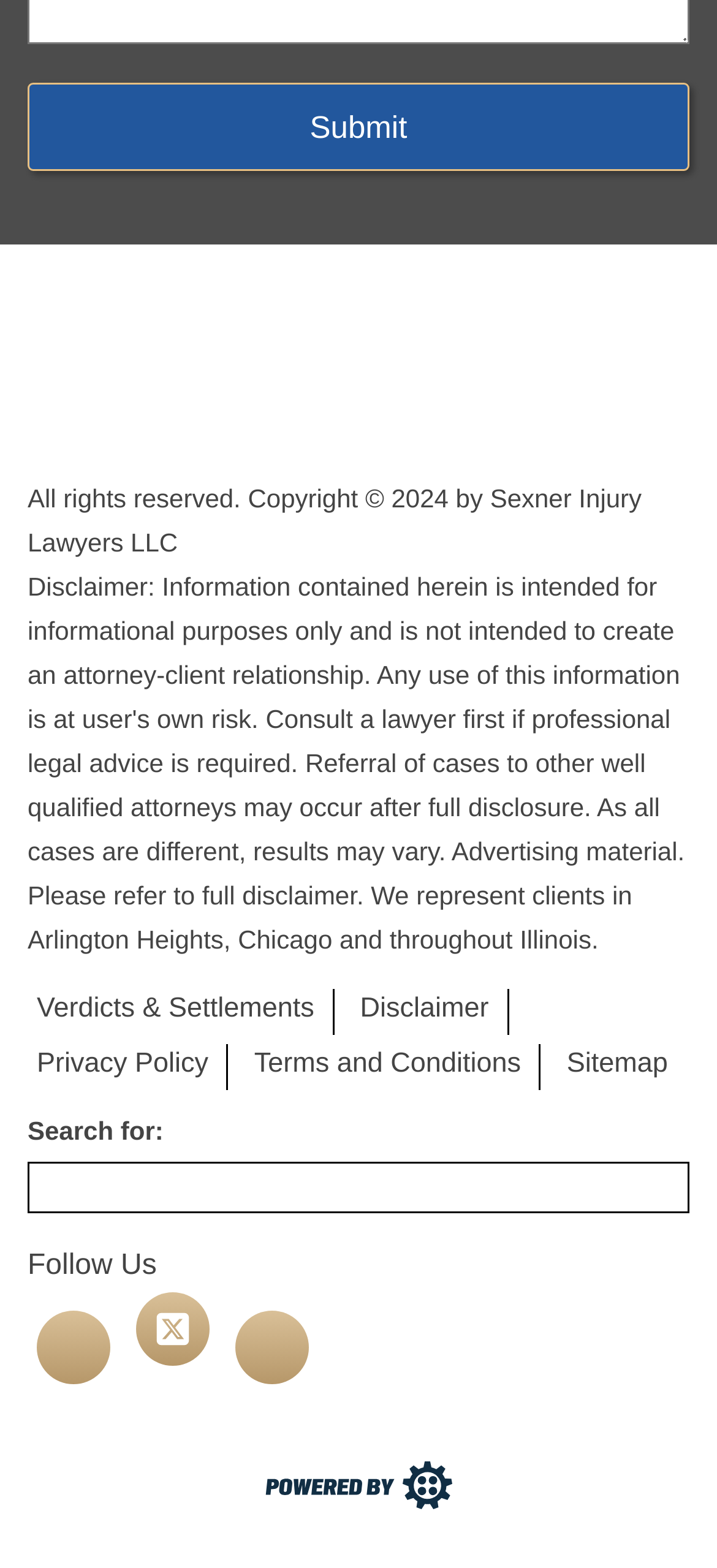Answer this question in one word or a short phrase: How many social media platforms are linked?

3